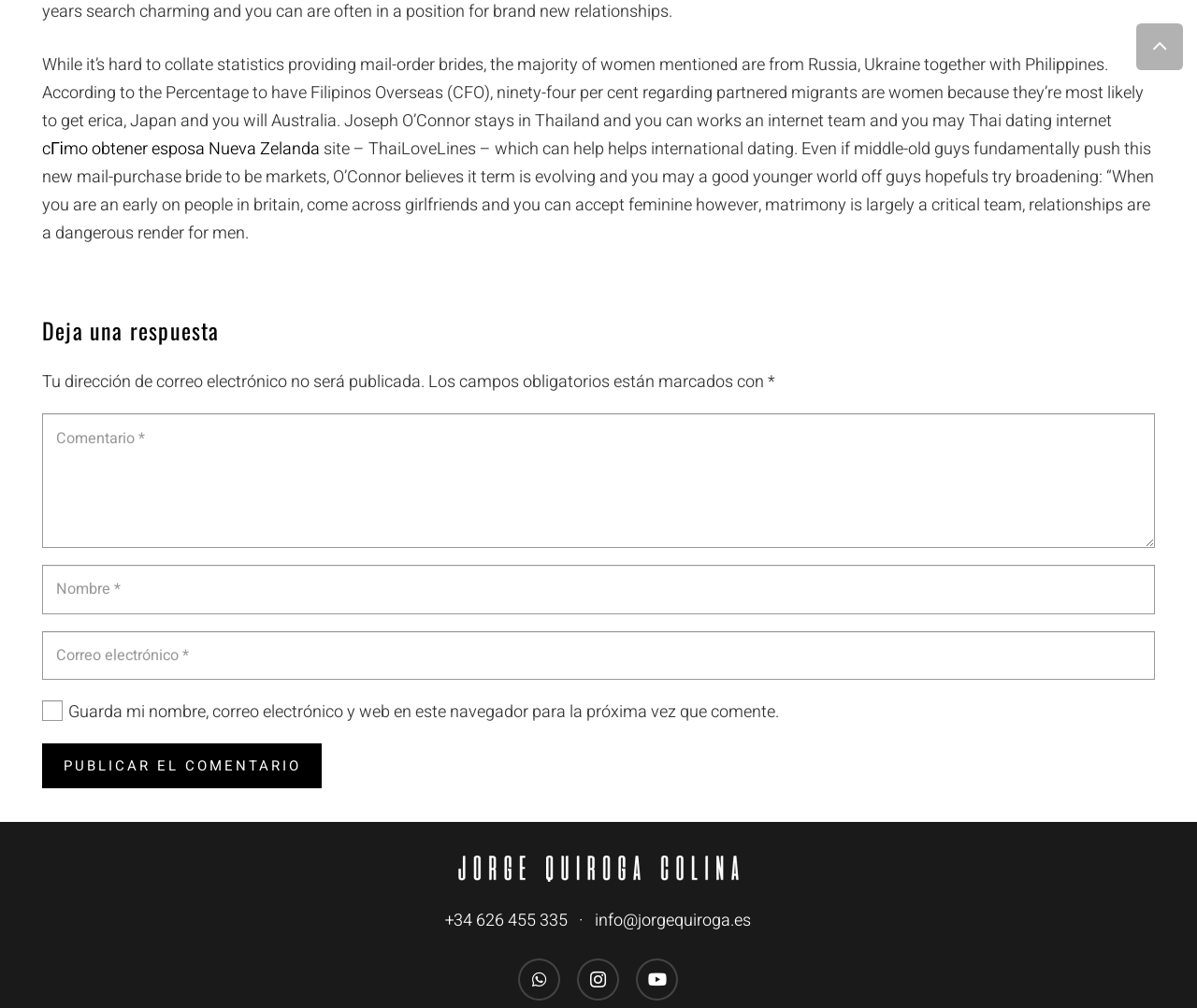Pinpoint the bounding box coordinates of the element you need to click to execute the following instruction: "Click the 'Volver arriba' link". The bounding box should be represented by four float numbers between 0 and 1, in the format [left, top, right, bottom].

[0.949, 0.023, 0.988, 0.07]